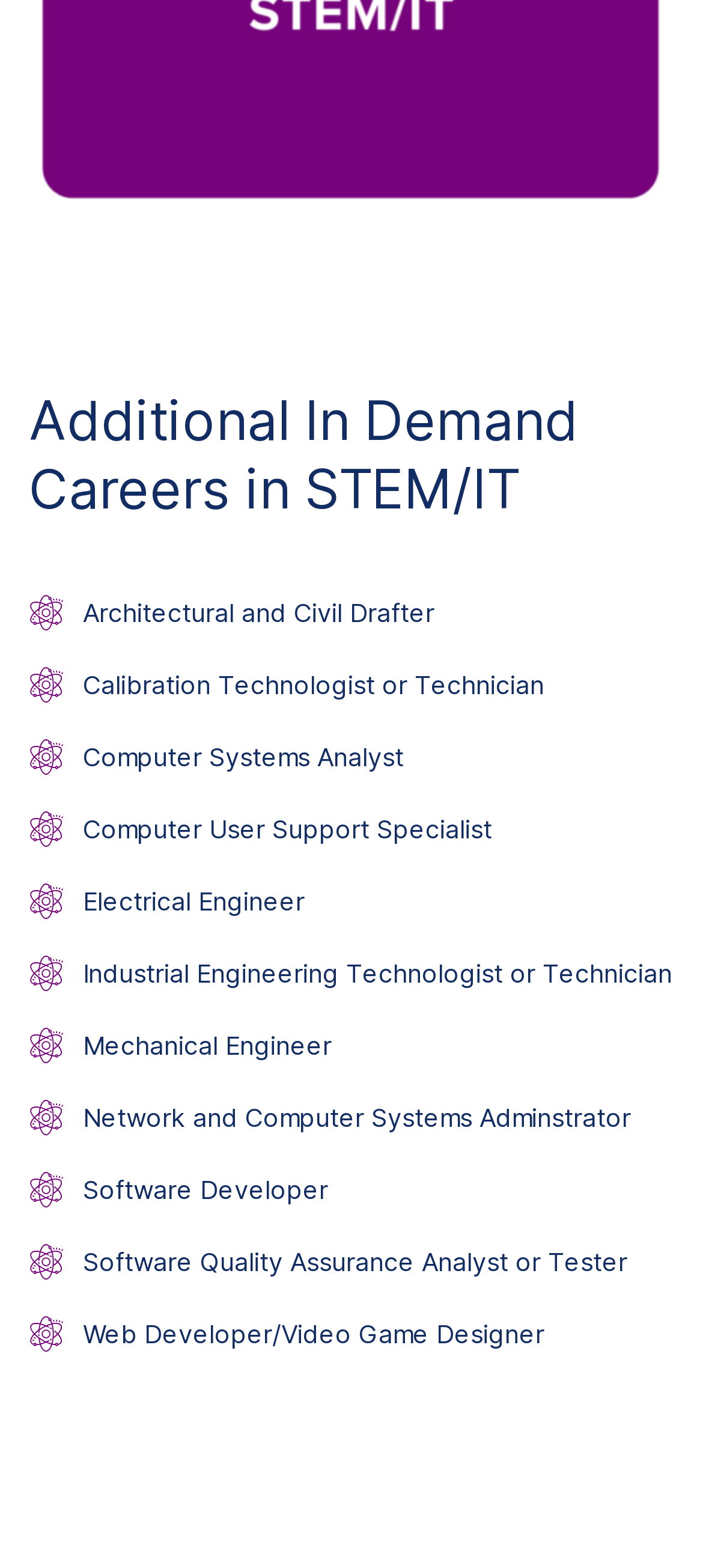Identify the bounding box coordinates of the element to click to follow this instruction: 'Learn more about Software Developer'. Ensure the coordinates are four float values between 0 and 1, provided as [left, top, right, bottom].

[0.118, 0.747, 0.467, 0.77]